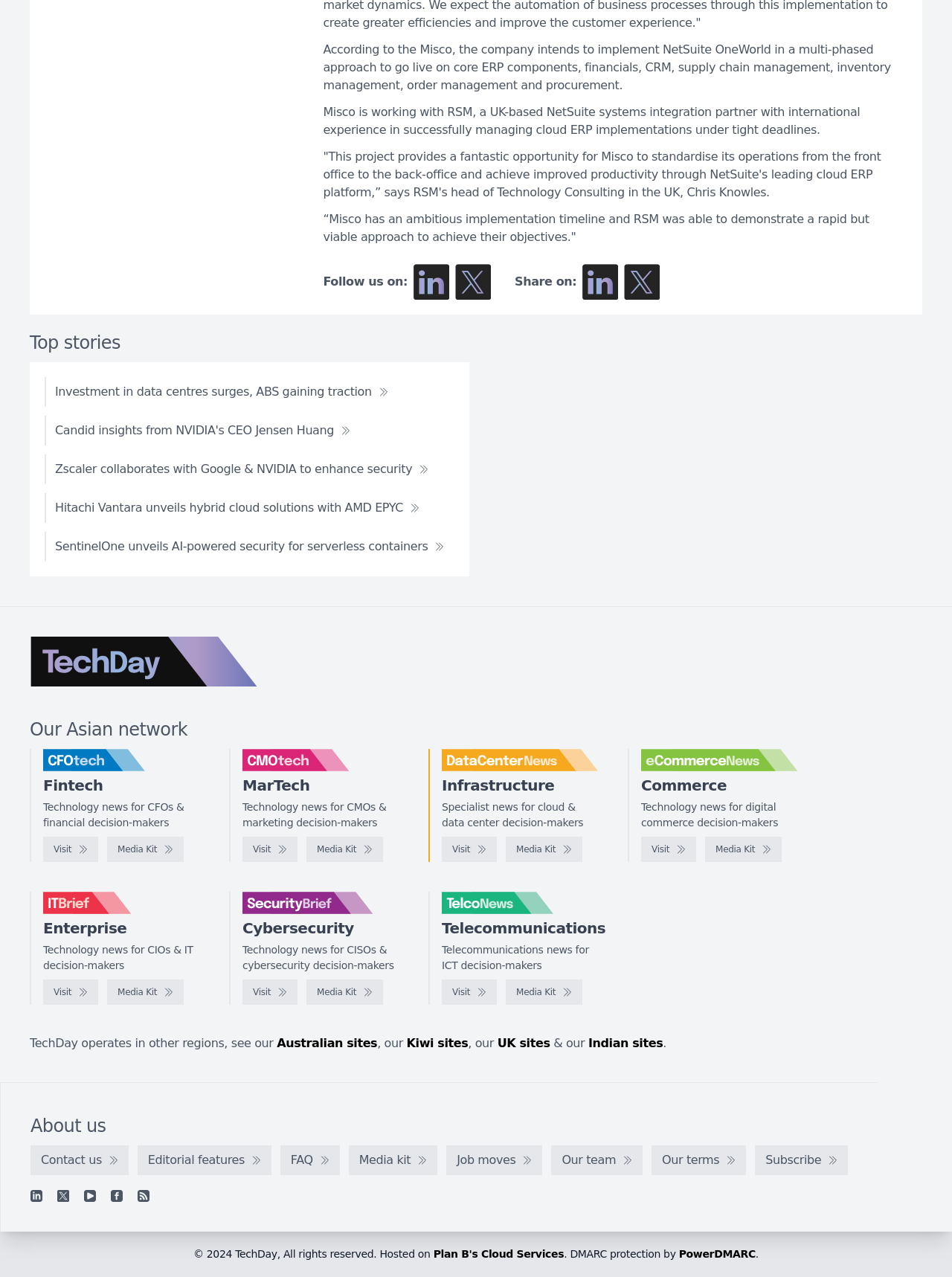Provide the bounding box coordinates of the HTML element this sentence describes: "PowerDMARC". The bounding box coordinates consist of four float numbers between 0 and 1, i.e., [left, top, right, bottom].

[0.713, 0.977, 0.794, 0.987]